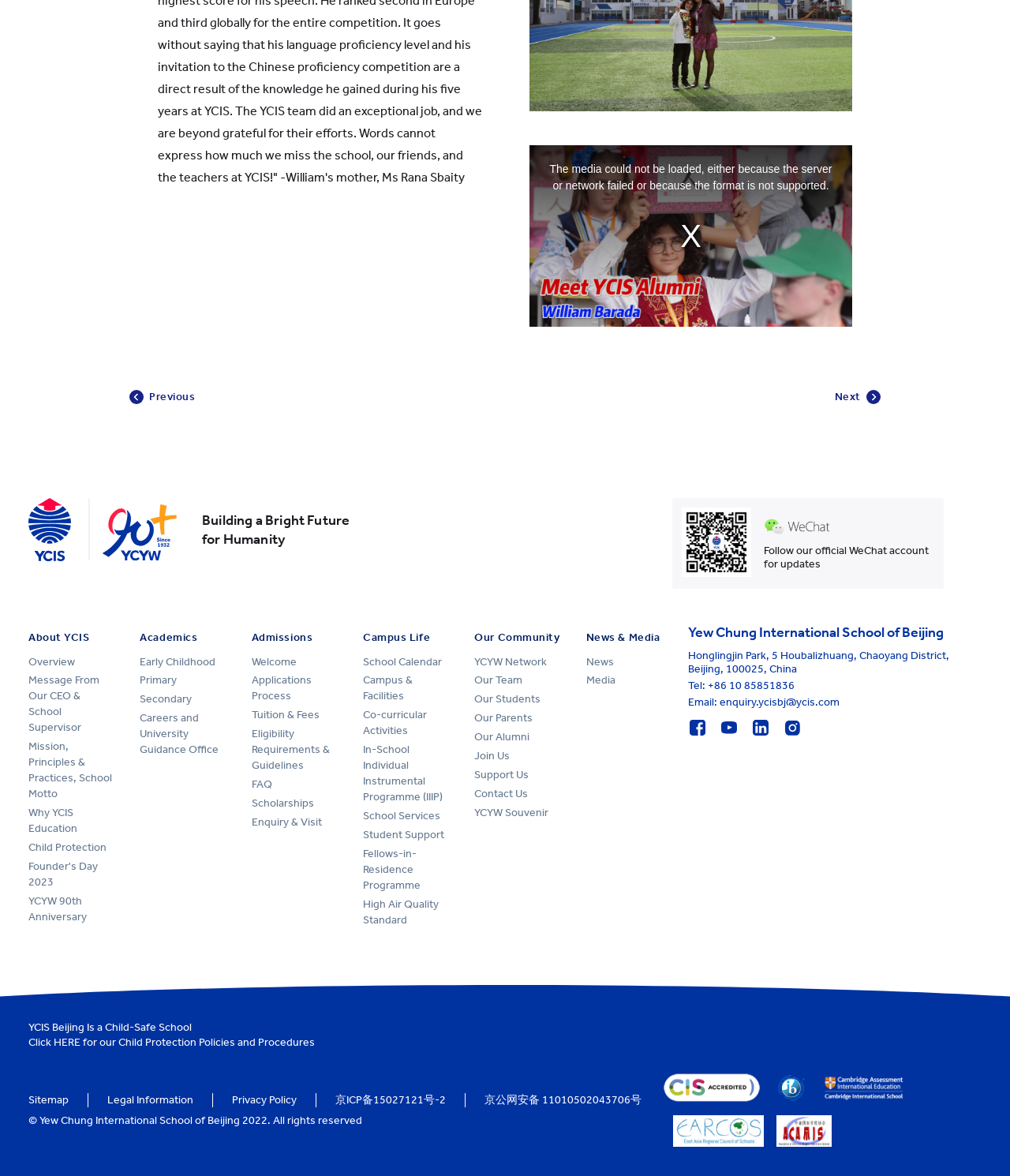Show the bounding box coordinates of the element that should be clicked to complete the task: "Follow the official WeChat account".

[0.675, 0.432, 0.744, 0.491]